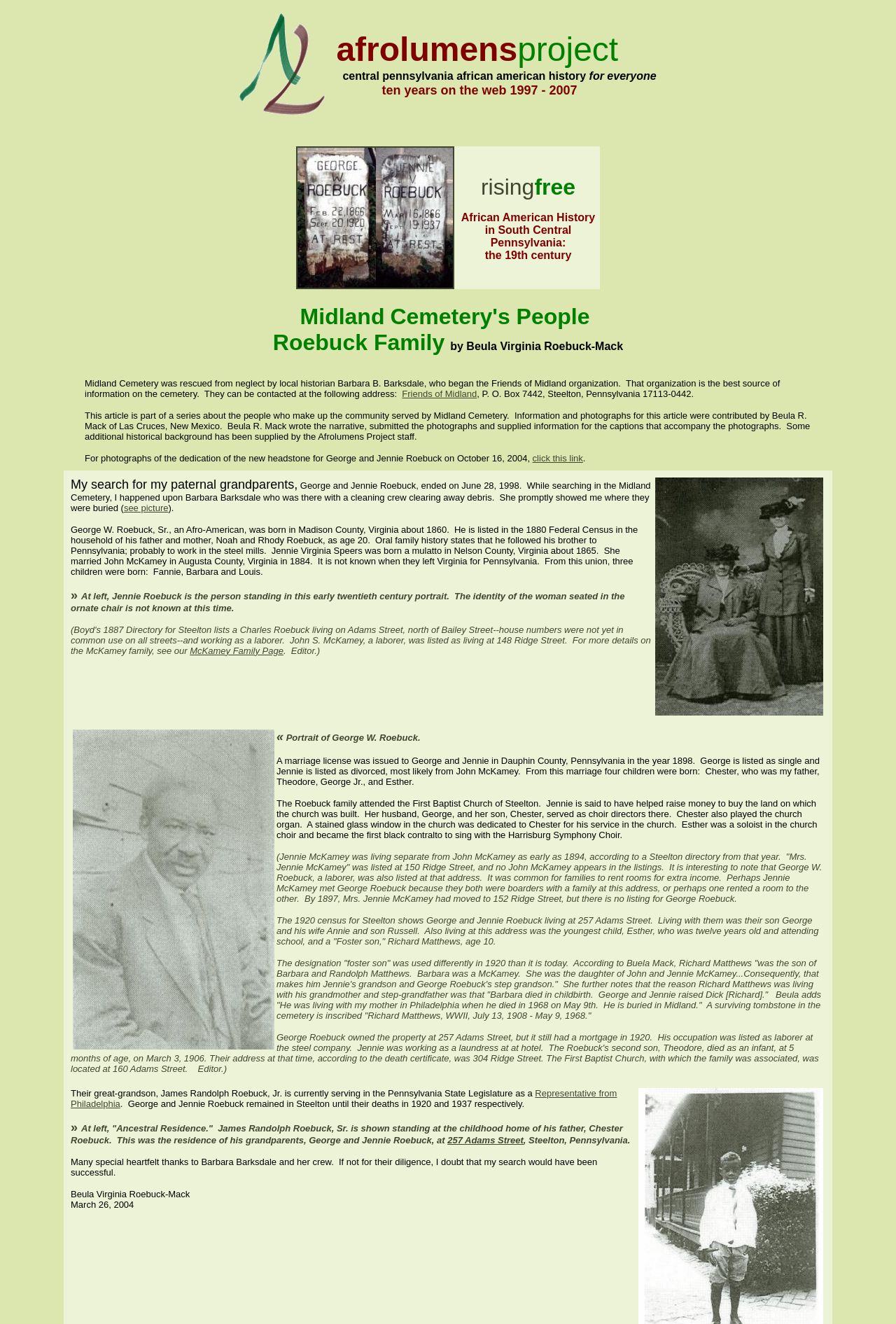Find the headline of the webpage and generate its text content.

Midland Cemetery's People 
Roebuck Family by Beula Virginia Roebuck-Mack